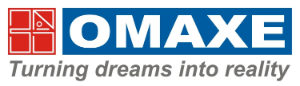Give an elaborate caption for the image.

The image features the logo of Omaxe, a prominent real estate development company. The logo prominently displays the name "OMAXE" in bold letters, accompanied by a tagline that reads "Turning dreams into reality." The design uses a striking color combination, with red elements on the left side and blue text for the brand name, conveying a sense of trust and professionalism. This logo reflects the company's commitment to providing quality living spaces and luxurious amenities, positioning Omaxe as a leader in the real estate market.